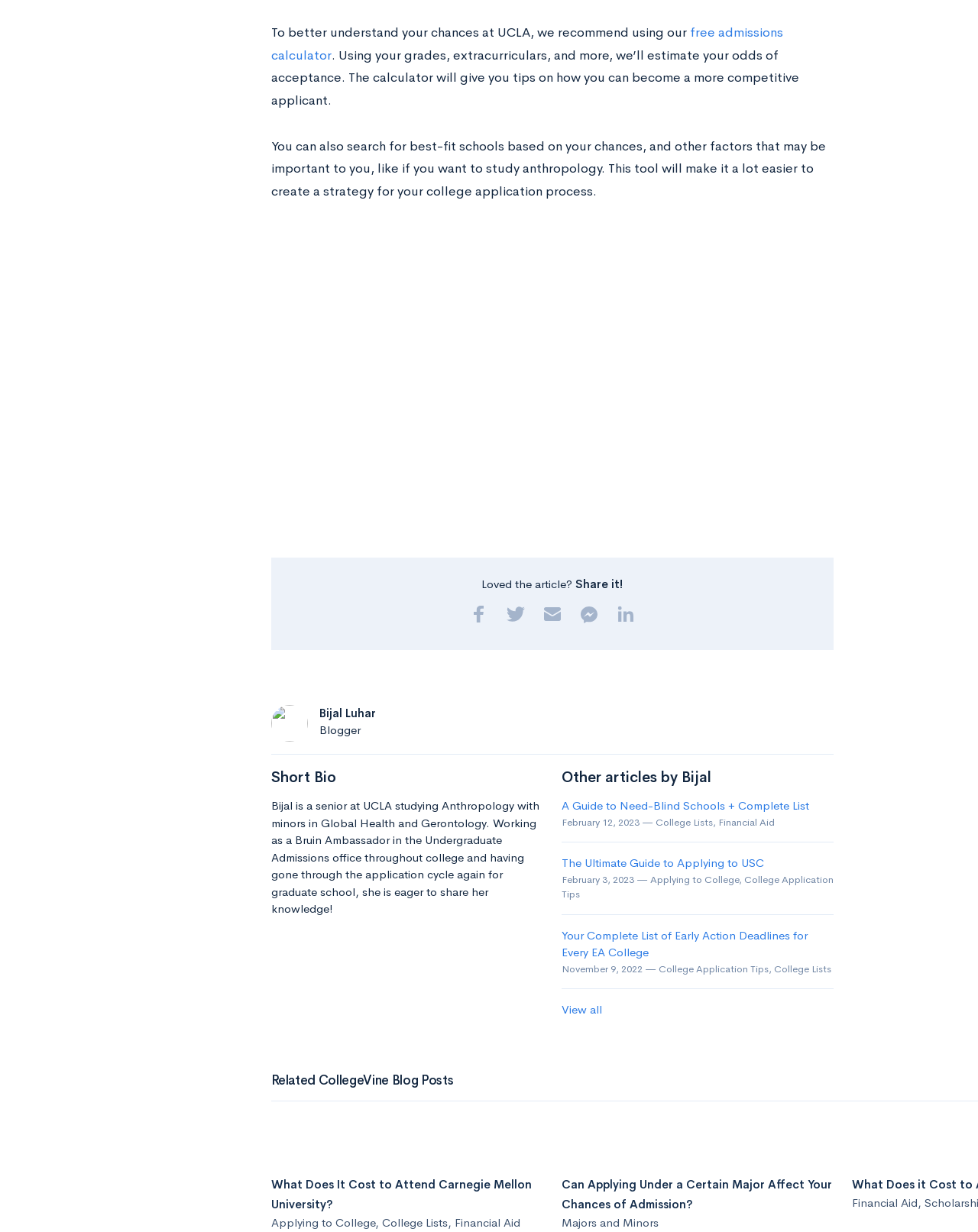Find the bounding box coordinates of the element to click in order to complete the given instruction: "Search for best-fit schools."

[0.277, 0.112, 0.844, 0.162]